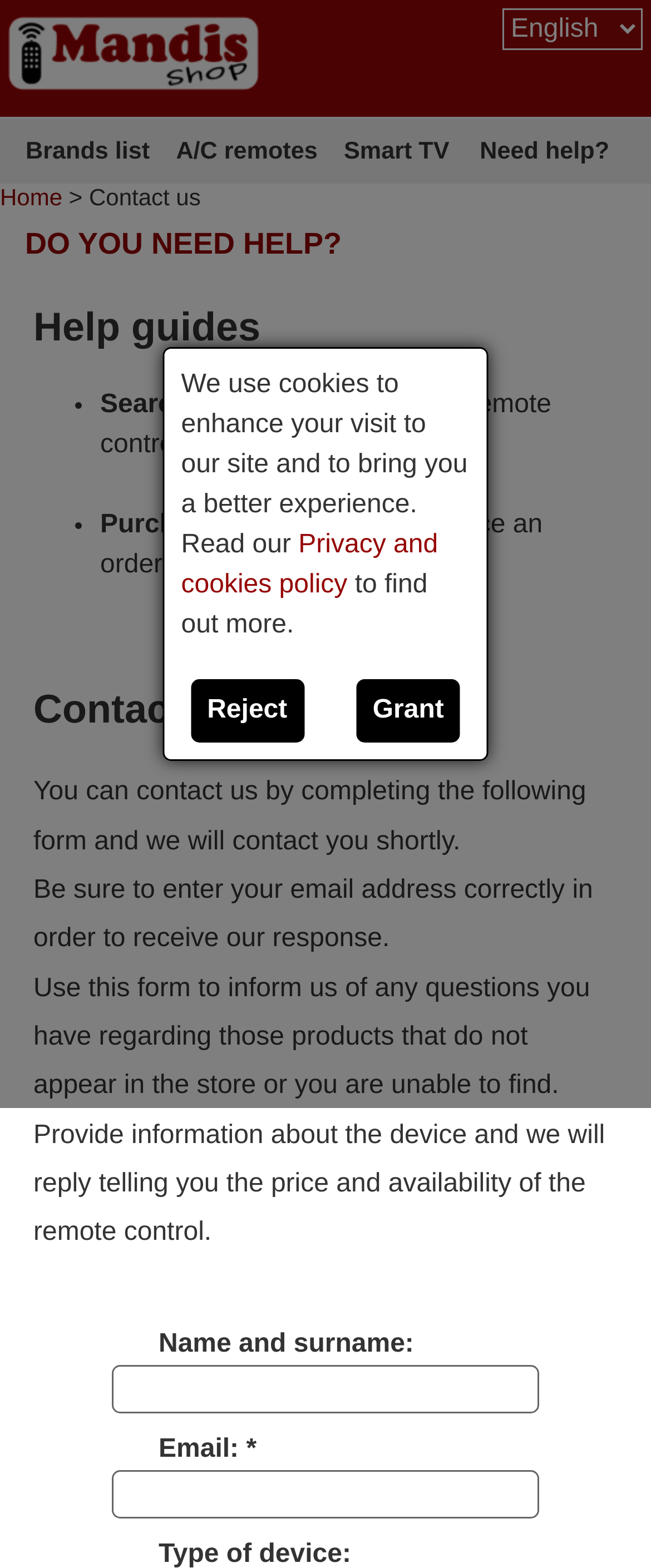Please identify the coordinates of the bounding box for the clickable region that will accomplish this instruction: "Fill in the name and surname field".

[0.172, 0.87, 0.828, 0.901]